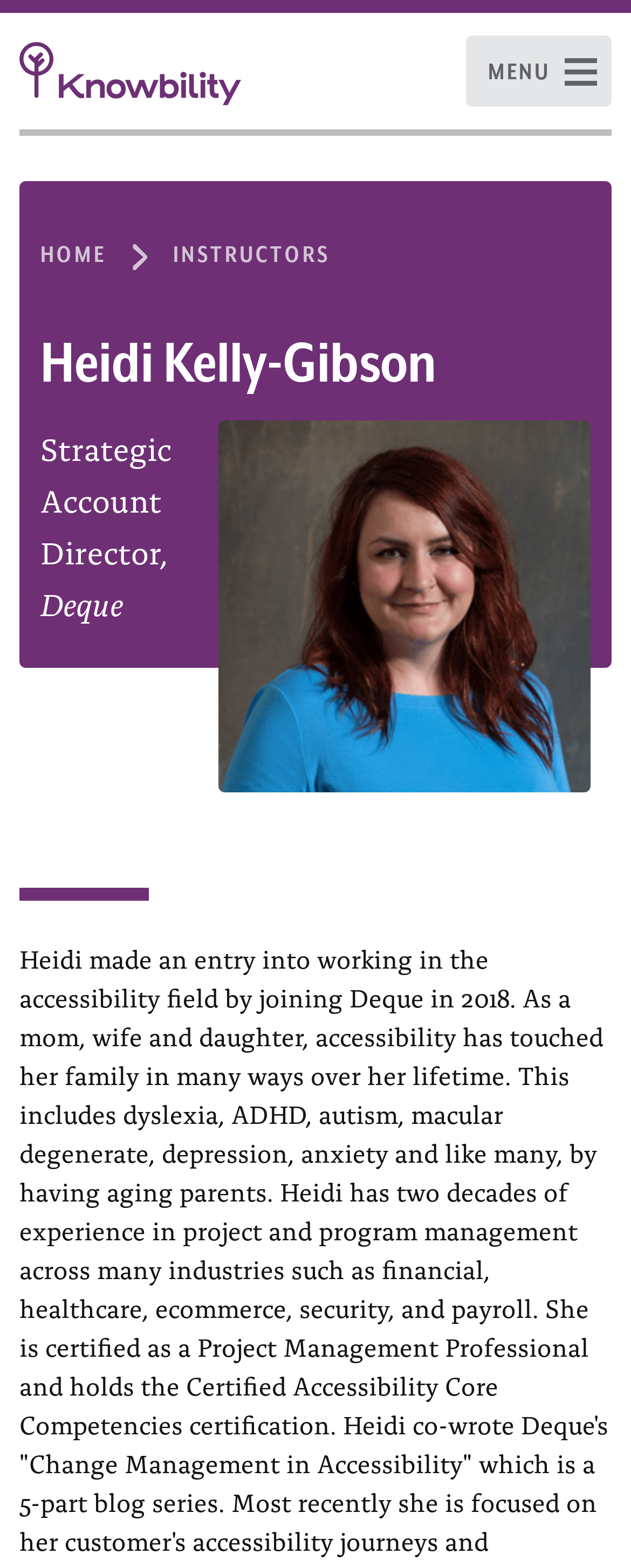What is Heidi Kelly-Gibson's job title?
Answer the question with a single word or phrase derived from the image.

Strategic Account Director